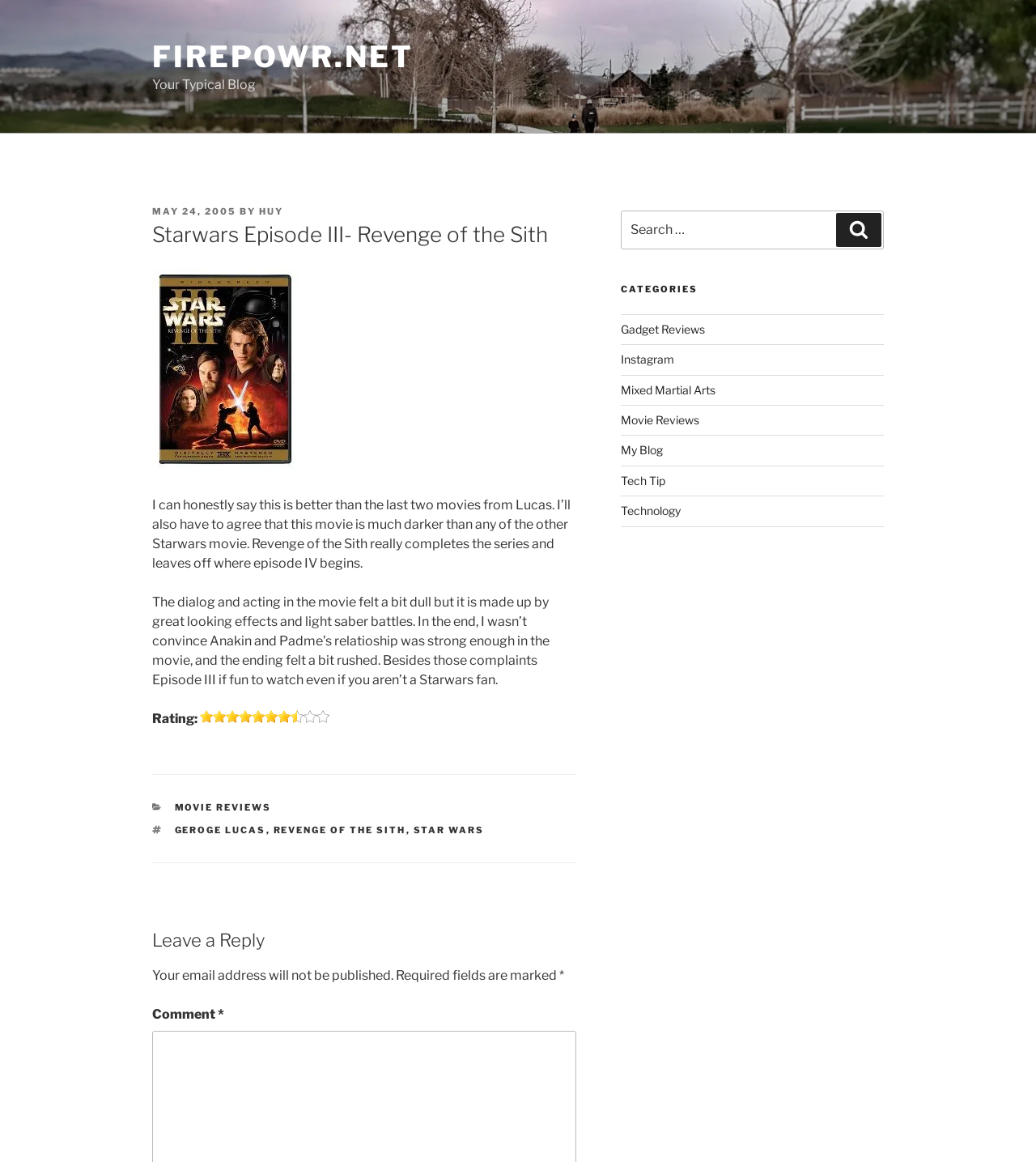Identify the bounding box coordinates of the HTML element based on this description: "revenge of the sith".

[0.264, 0.709, 0.392, 0.719]